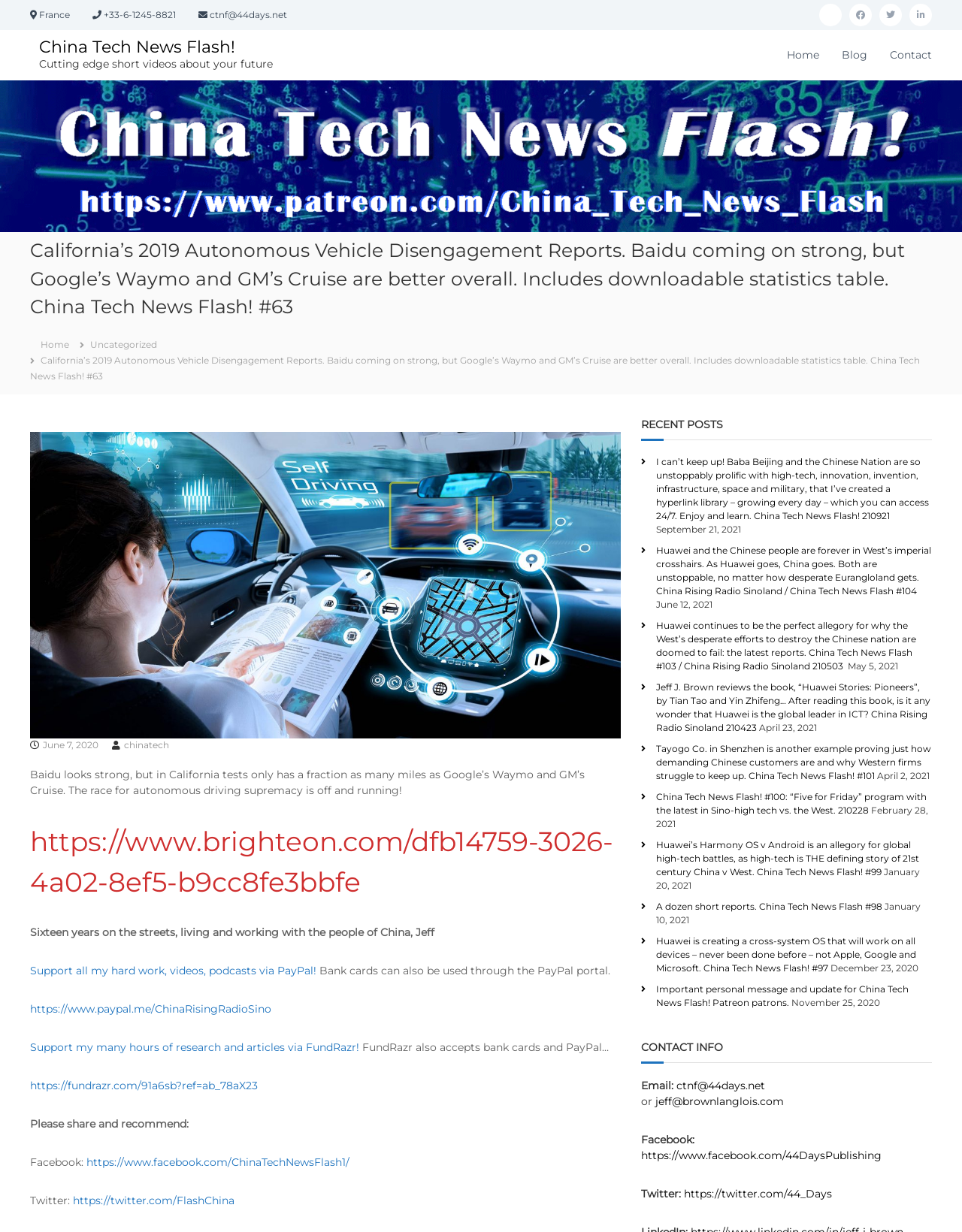Bounding box coordinates should be in the format (top-left x, top-left y, bottom-right x, bottom-right y) and all values should be floating point numbers between 0 and 1. Determine the bounding box coordinate for the UI element described as: China Tech News Flash!

[0.041, 0.03, 0.245, 0.046]